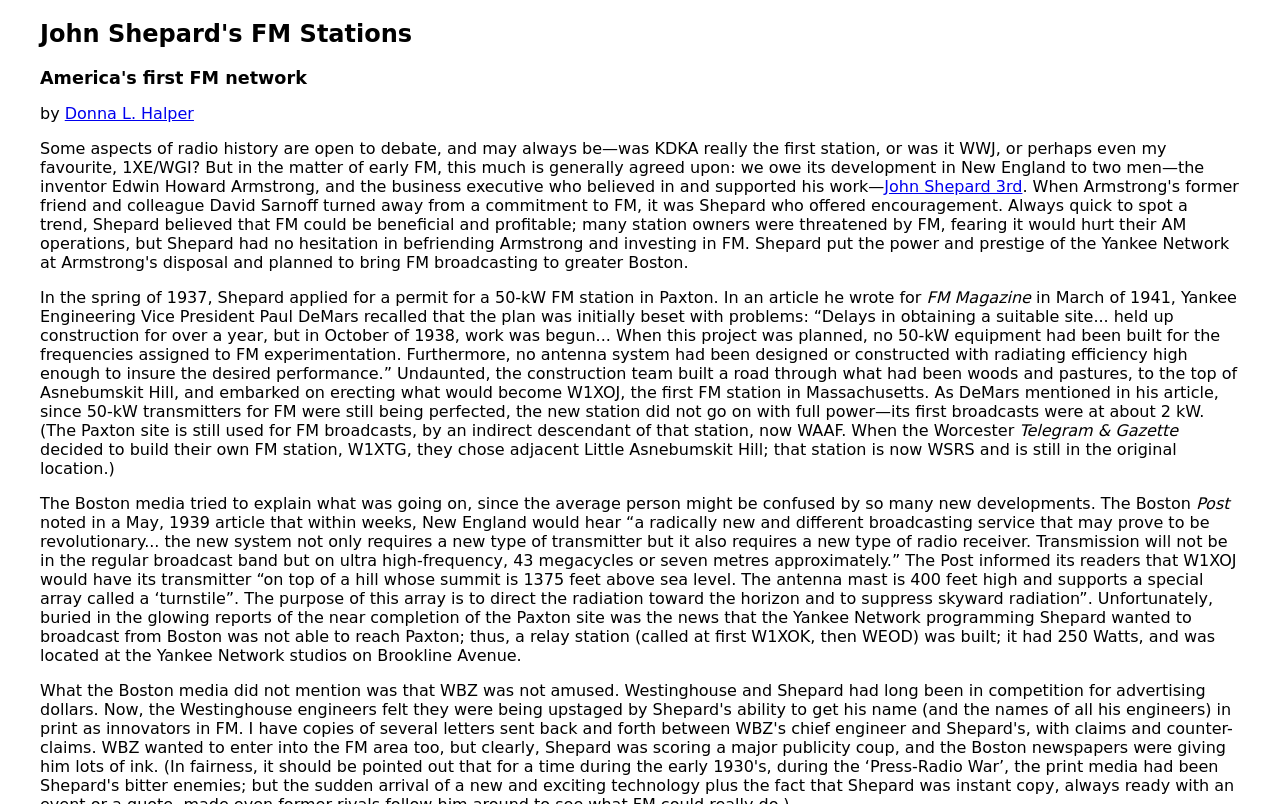Please determine the bounding box of the UI element that matches this description: Donna L. Halper. The coordinates should be given as (top-left x, top-left y, bottom-right x, bottom-right y), with all values between 0 and 1.

[0.051, 0.129, 0.152, 0.153]